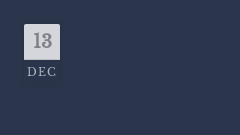What is the background color of the calendar?
Refer to the image and provide a detailed answer to the question.

The background of the calendar date display is a dark blue color, which creates a stark contrast with the white and light gray text of the date, making it stand out and drawing the viewer's attention to the important announcement or event.